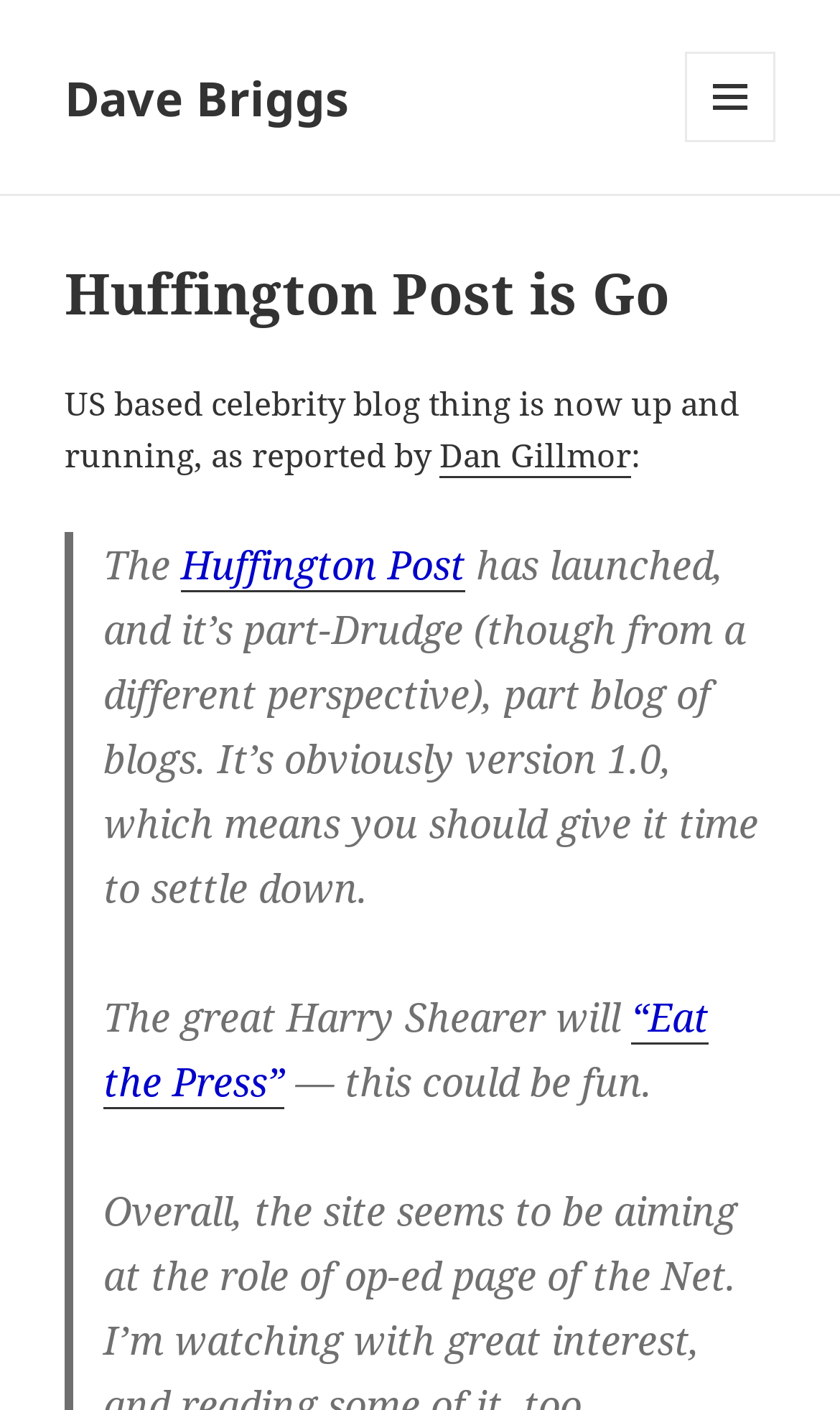Use a single word or phrase to answer the following:
Who is the author of the article?

Dave Briggs